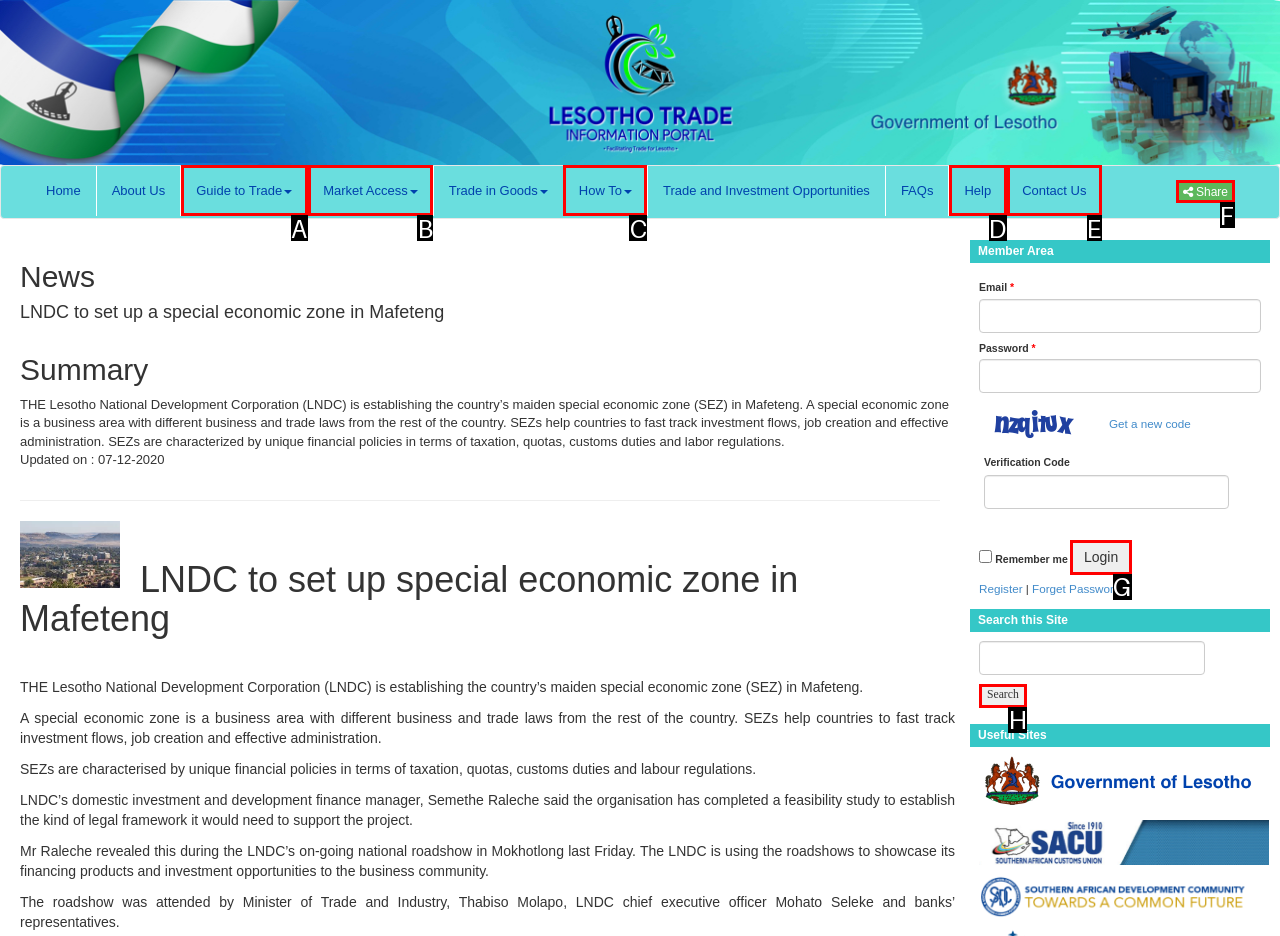Assess the description: CONTACT and select the option that matches. Provide the letter of the chosen option directly from the given choices.

None